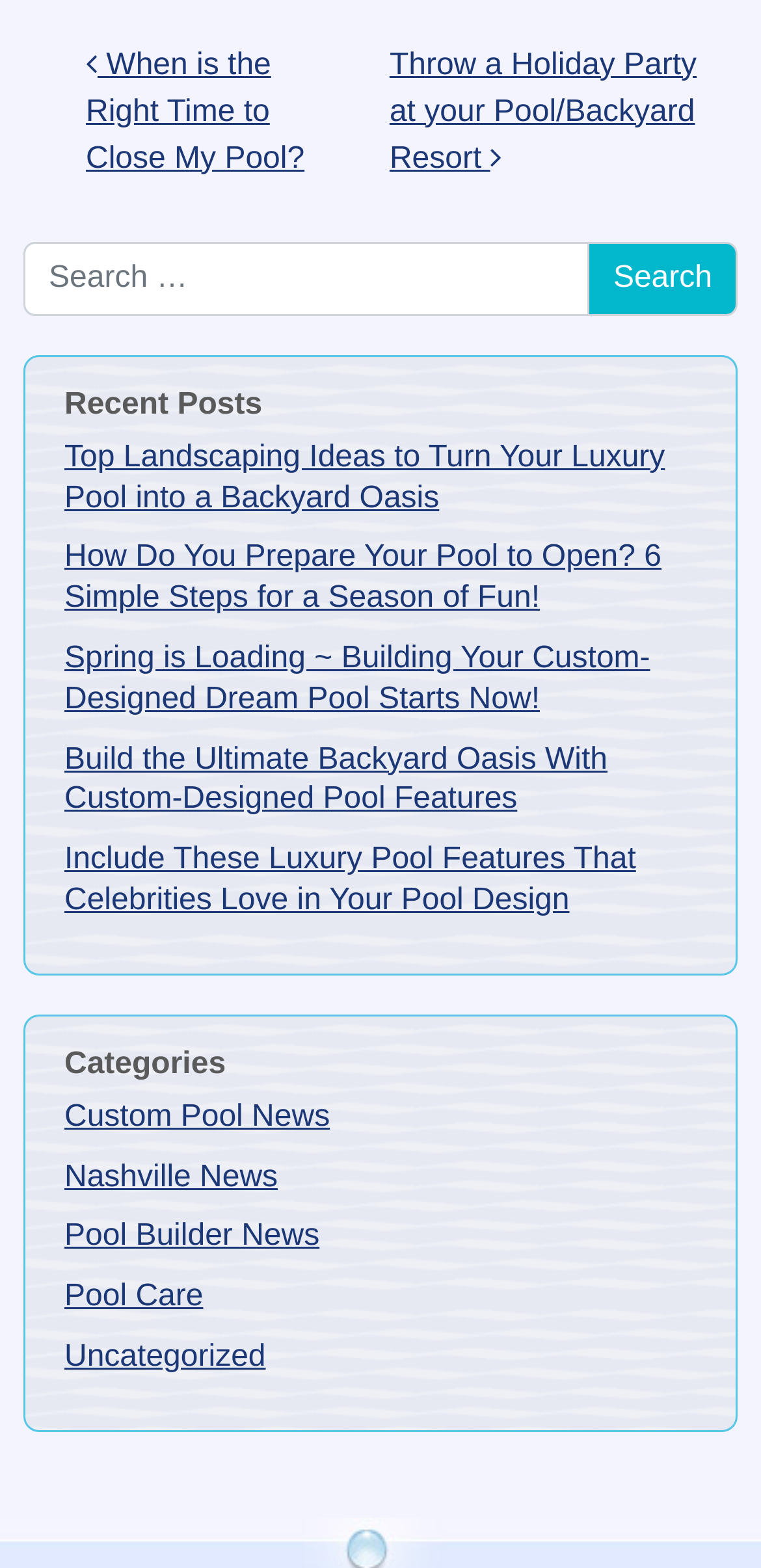Please indicate the bounding box coordinates of the element's region to be clicked to achieve the instruction: "Check the link about luxury pool features". Provide the coordinates as four float numbers between 0 and 1, i.e., [left, top, right, bottom].

[0.085, 0.538, 0.836, 0.585]